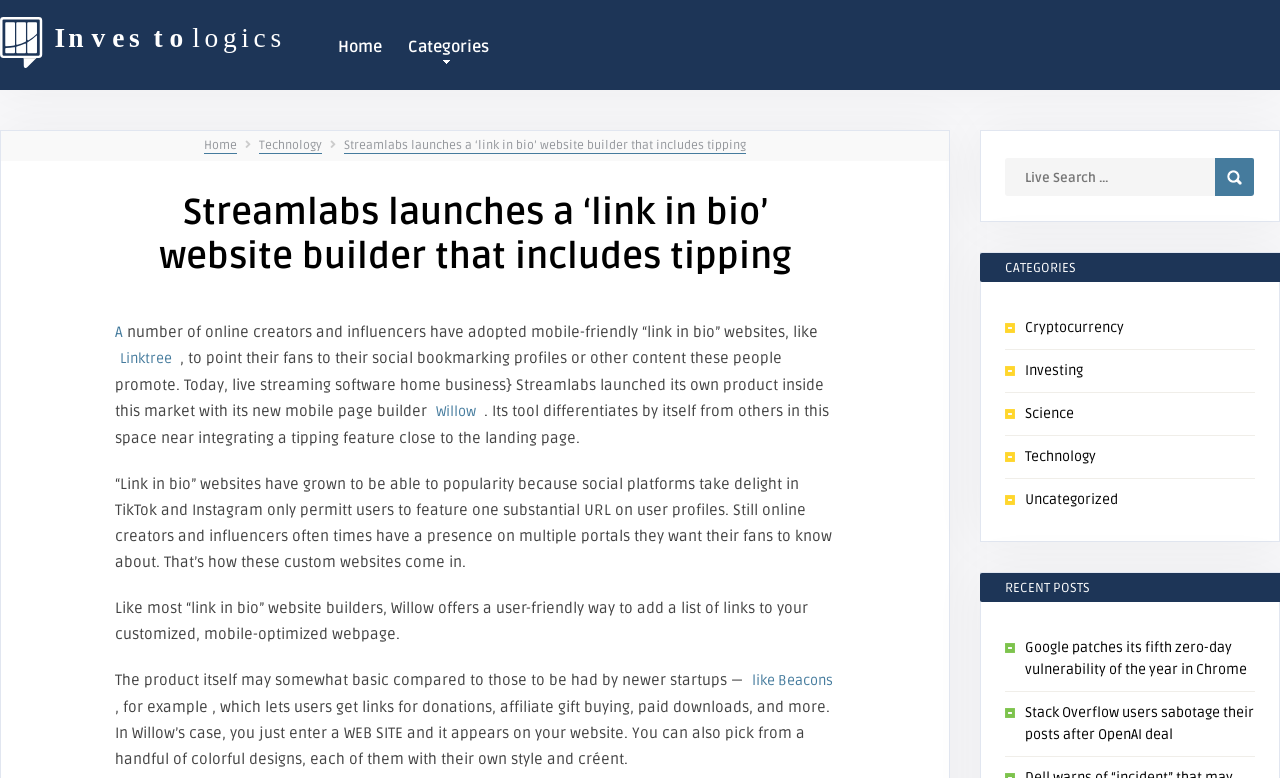What is the name of the live streaming software company?
Please use the image to provide a one-word or short phrase answer.

Streamlabs